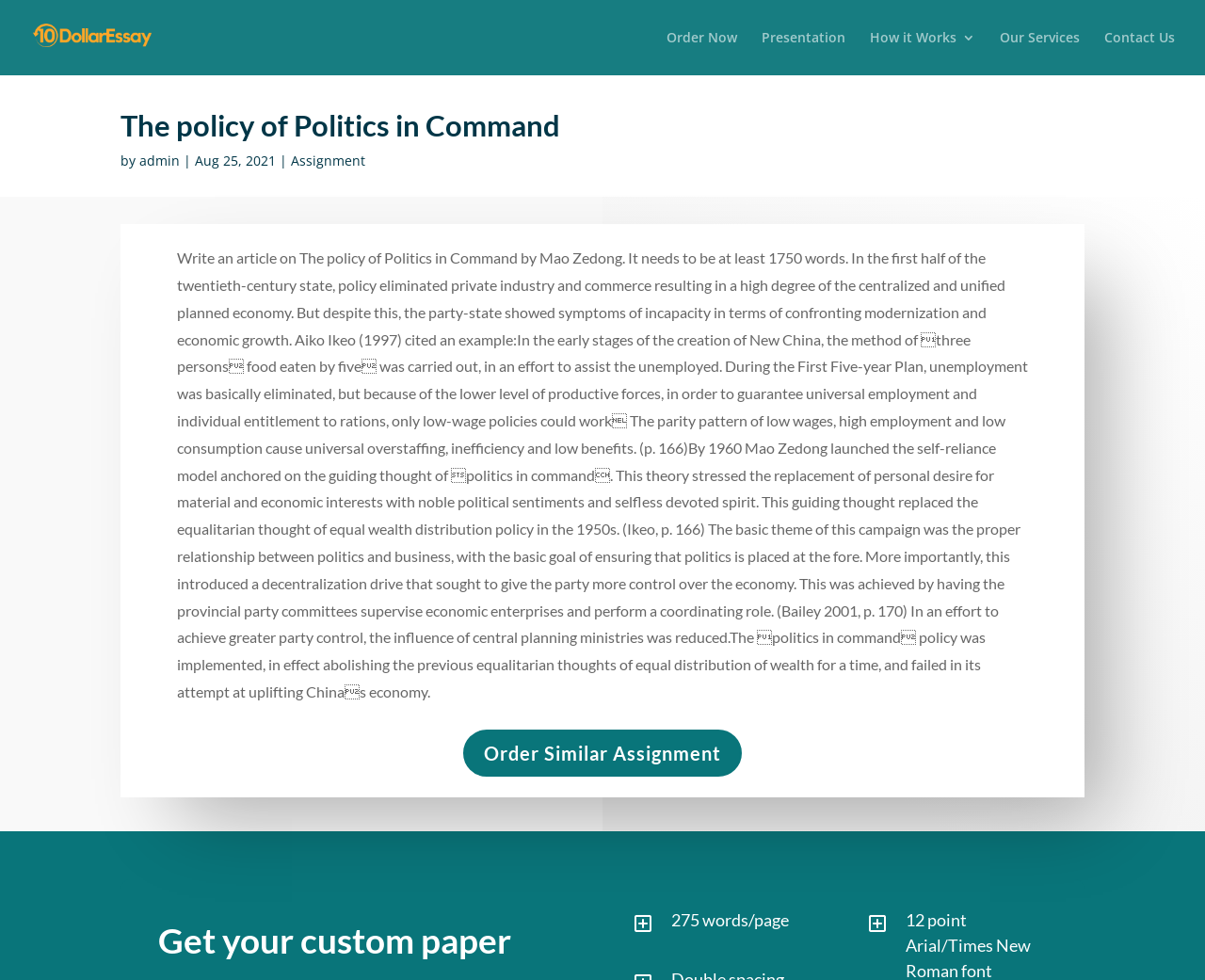Please determine the bounding box coordinates for the element with the description: "alt="The cheapest Essay Writing Service"".

[0.027, 0.028, 0.199, 0.046]